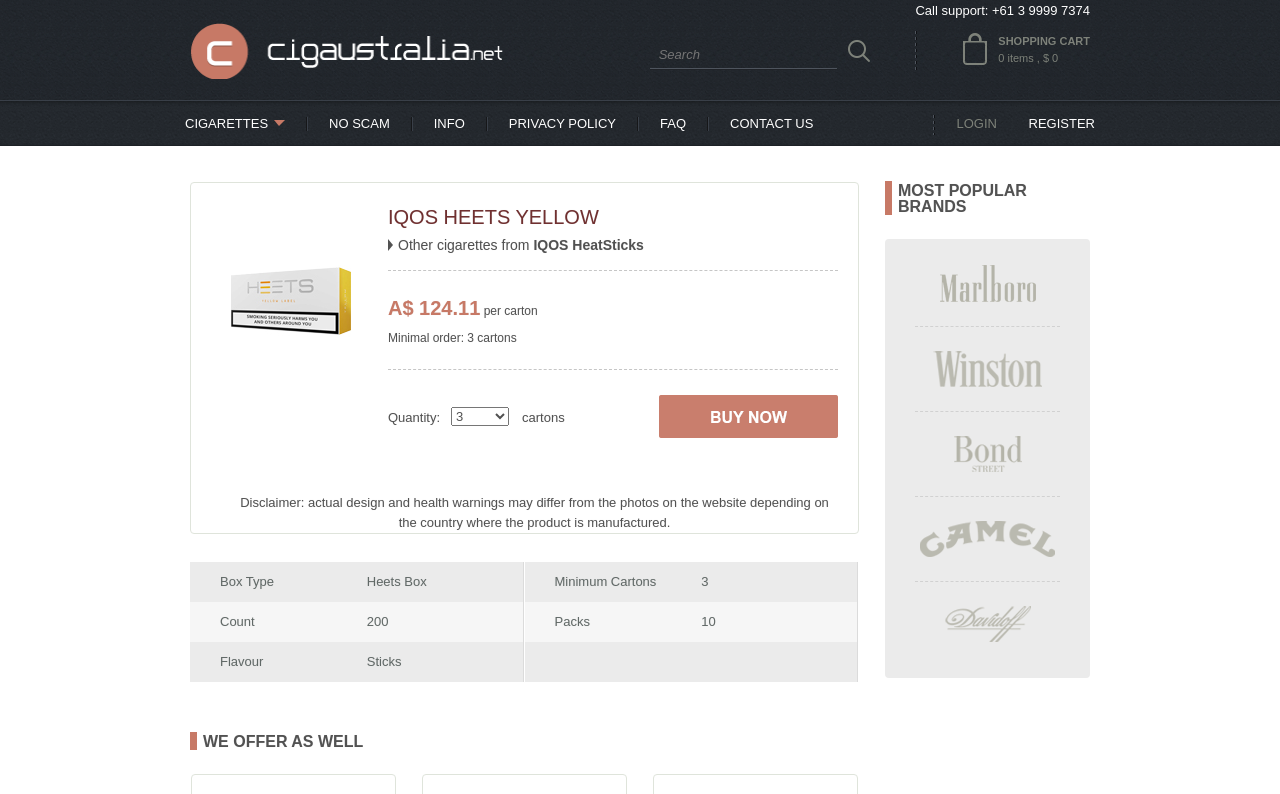Based on the element description: "Contact Us", identify the UI element and provide its bounding box coordinates. Use four float numbers between 0 and 1, [left, top, right, bottom].

[0.57, 0.146, 0.635, 0.165]